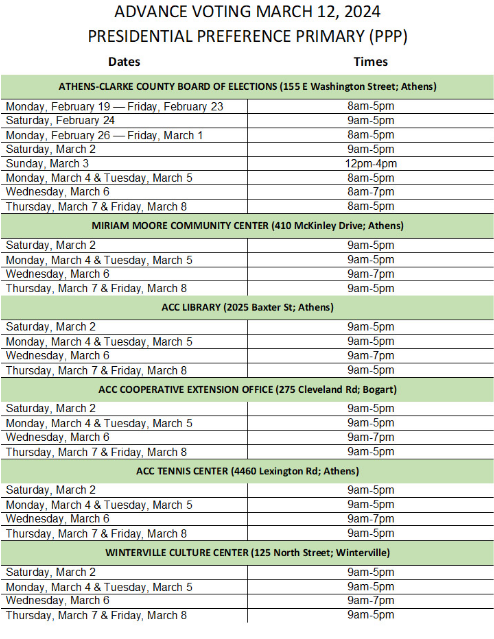Give a complete and detailed account of the image.

The image presents the advance voting schedule for the March 12, 2024, Presidential Preference Primary (PPP) in Georgia. It details the voting locations, including the Athens-Clarke County Board of Elections and the Miriam Moore Community Center, along with their addresses. The schedule outlines specific voting times for each location from February 19 through March 8, 2024, specifying morning and afternoon hours, such as 8 AM to 5 PM and 9 AM to 5 PM on various days. This comprehensive presentation aims to inform voters about the early voting process and ensure they know when and where they can cast their votes.